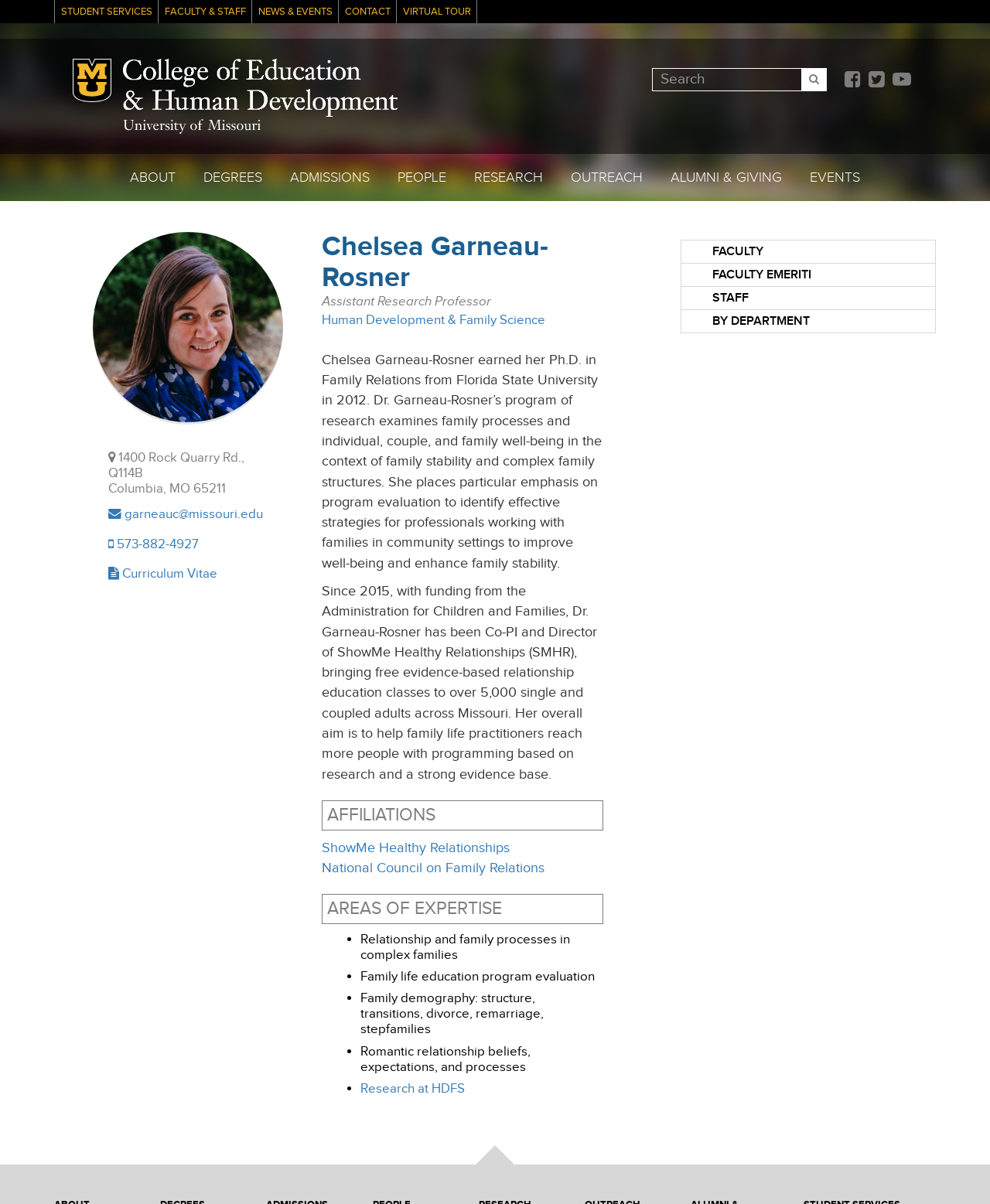Find the bounding box coordinates of the clickable area that will achieve the following instruction: "Search for something".

[0.659, 0.056, 0.835, 0.075]